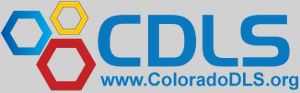Generate an in-depth description of the image you see.

The image displays the logo of Colorado Digital Learning Solutions (CDLS), featuring a modern and colorful design. The logo includes a combination of hexagonal shapes in varying colors: light blue, yellow, and red, alongside the prominent letters "CDLS" styled in a bold, blue font. Beneath the letters, the website URL "www.ColoradoDLS.org" is presented in a straightforward text format. This visual representation emphasizes CDLS's commitment to digital learning and education, aligning with its mission as a nonprofit organization dedicated to providing innovative online educational solutions.